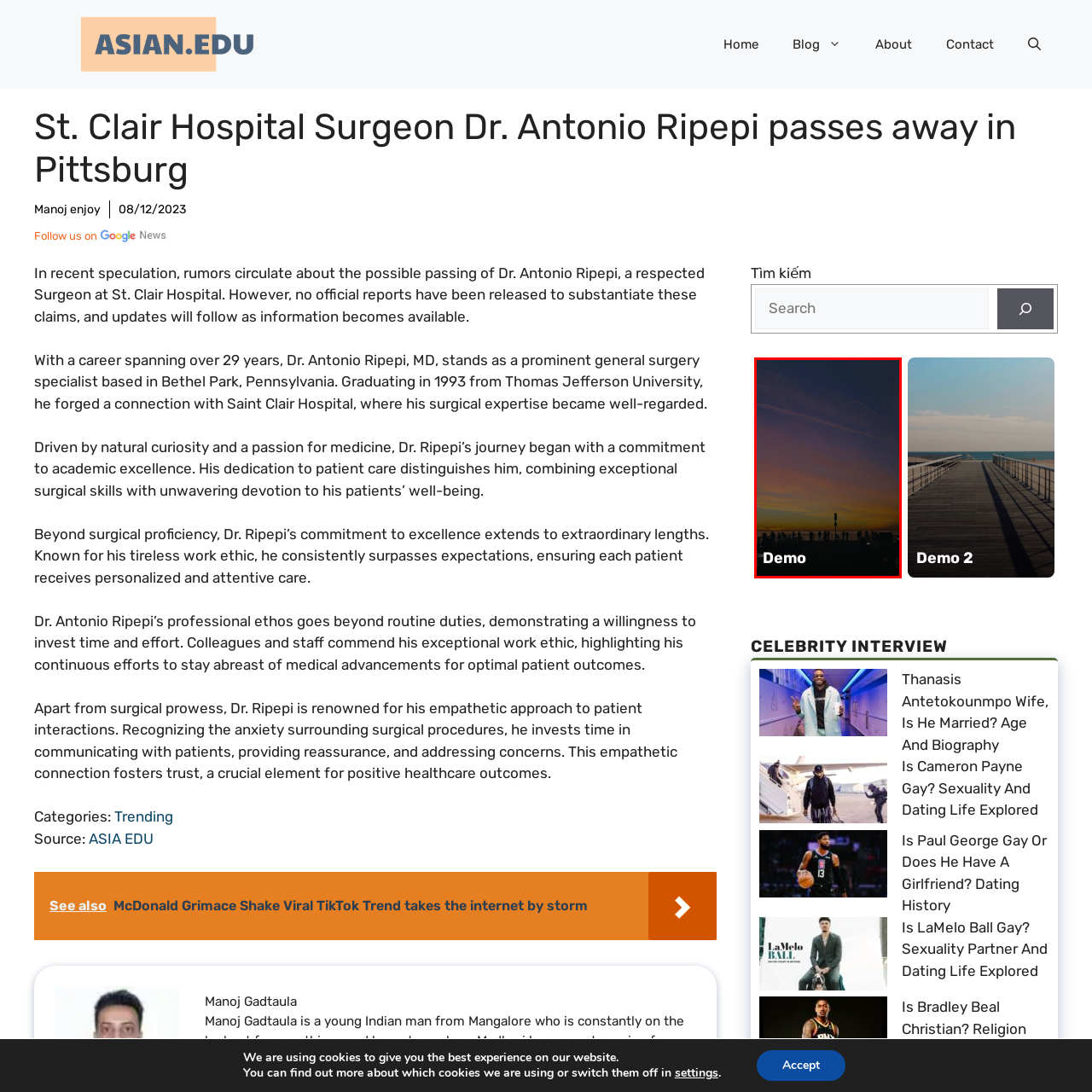Explain in detail what is happening in the image enclosed by the red border.

The image features a serene view of a sunset, casting vibrant hues of orange, purple, and blue across the sky. Silhouetted against this striking backdrop is a pier, with a line of people enjoying the tranquil scene. The ambiance suggests a moment of leisure, perhaps at the end of a day, as the sun dips below the horizon. The word "Demo" prominently appears in the lower left corner, indicating this image may serve as a representation or placeholder, possibly in a web context. The overall mood is peaceful, inviting viewers to reflect on the beauty of nature and the simple joys of gathering with others at sunset.